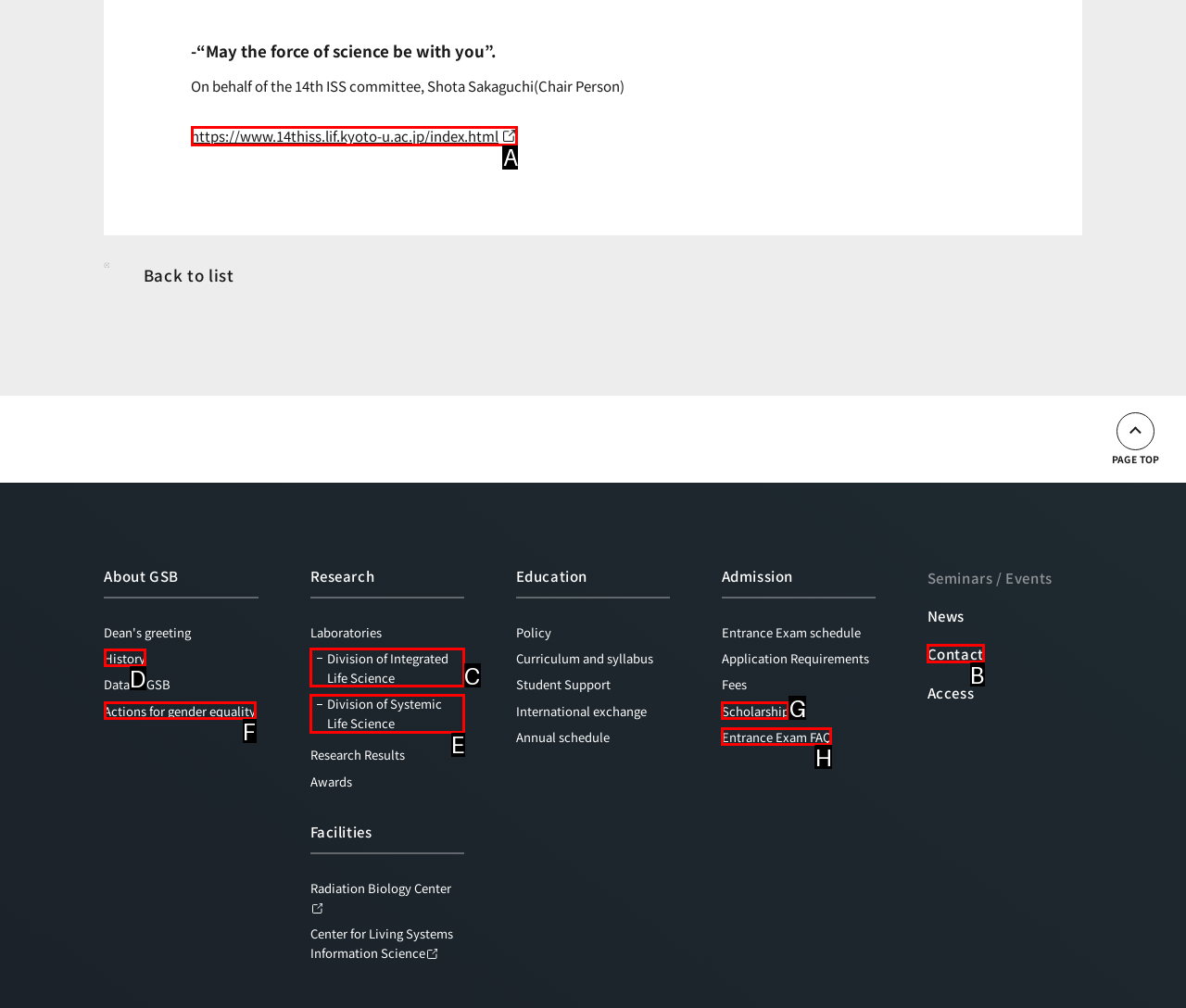Tell me which UI element to click to fulfill the given task: Access Contact page. Respond with the letter of the correct option directly.

B